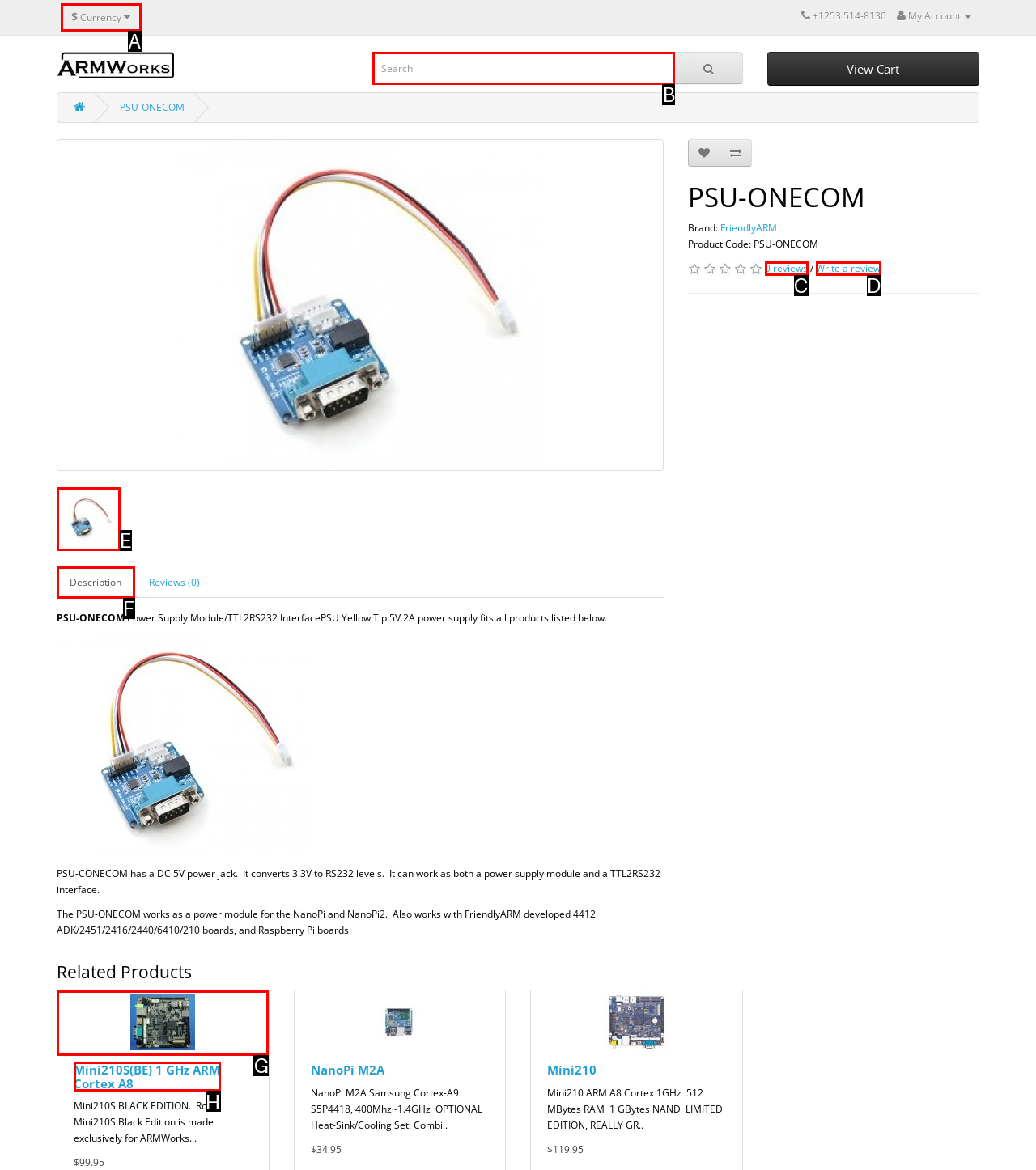Tell me which letter corresponds to the UI element that should be clicked to fulfill this instruction: View product details of Mini210S(BE) 1 GHz ARM Cortex A8
Answer using the letter of the chosen option directly.

G